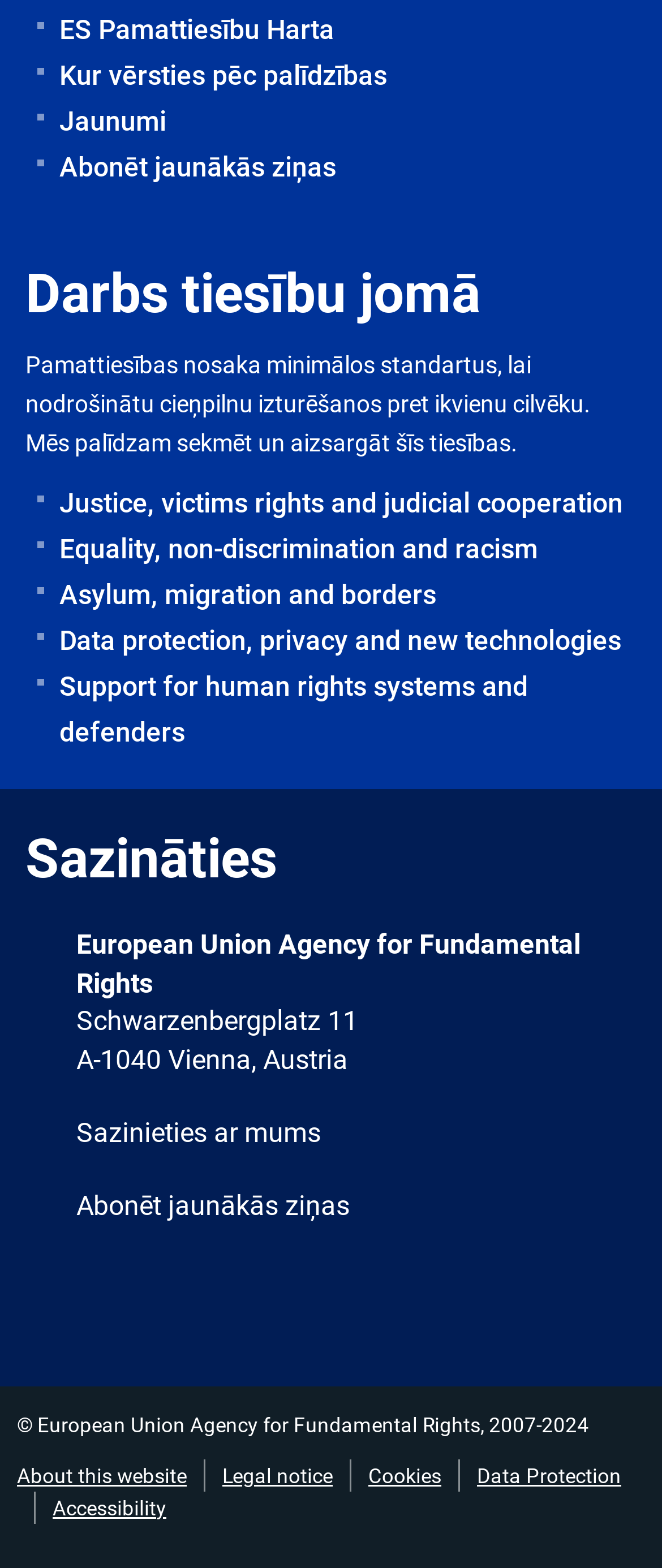Identify the bounding box coordinates of the part that should be clicked to carry out this instruction: "Check the website's legal notice".

[0.336, 0.934, 0.503, 0.949]